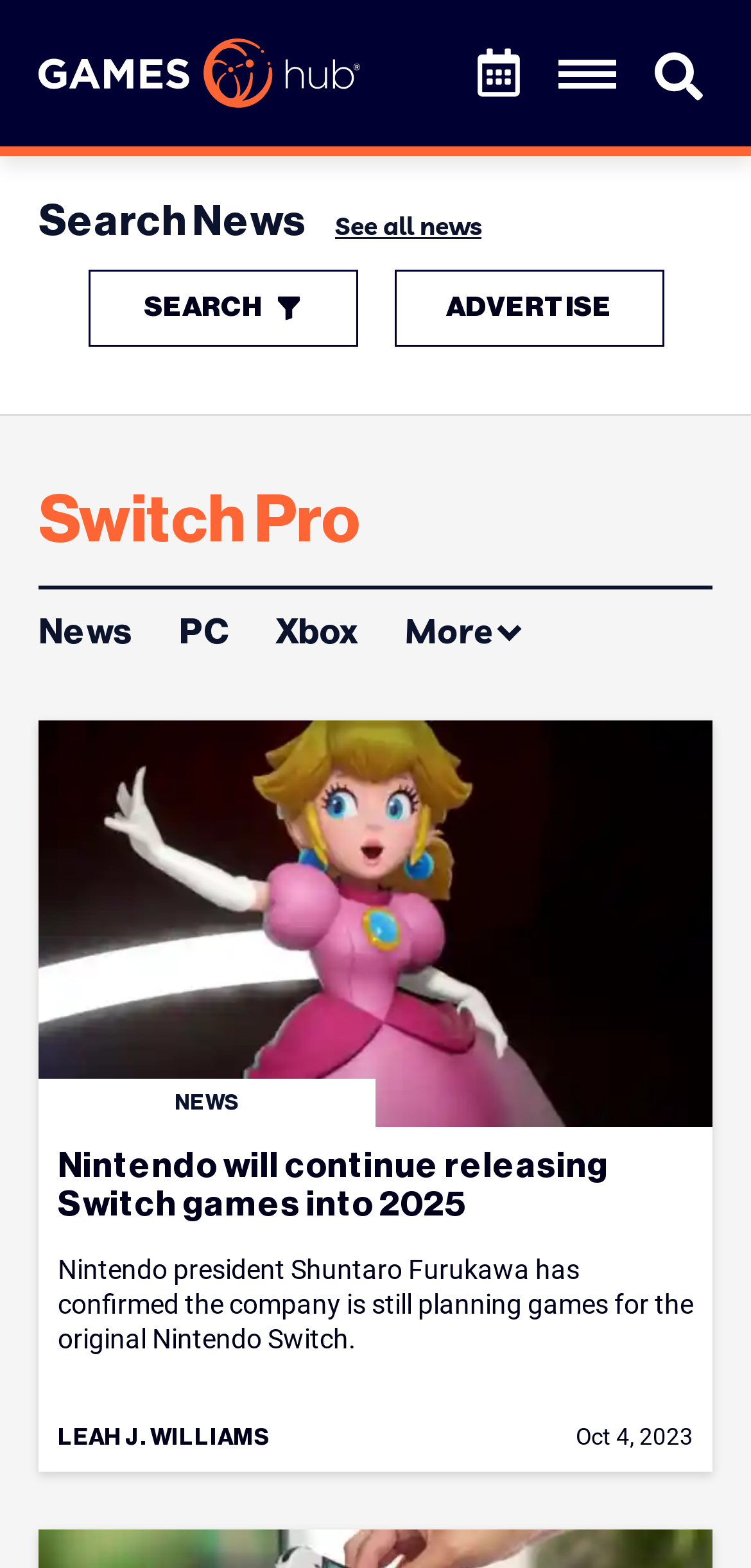Please identify the bounding box coordinates of the element that needs to be clicked to execute the following command: "Call 1-650-278-7416". Provide the bounding box using four float numbers between 0 and 1, formatted as [left, top, right, bottom].

None